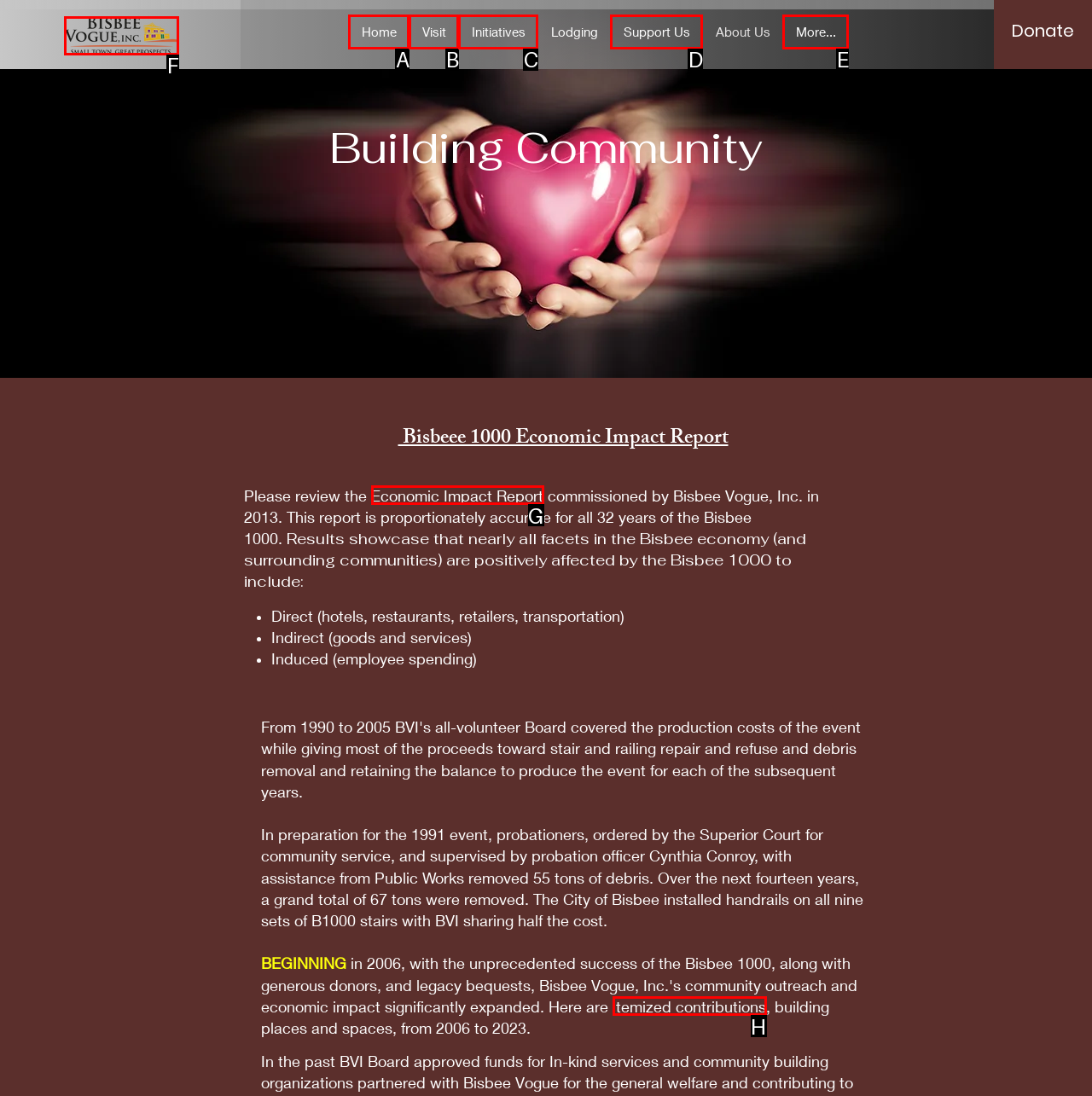Which HTML element should be clicked to complete the task: Click the BVI Logo Button? Answer with the letter of the corresponding option.

F